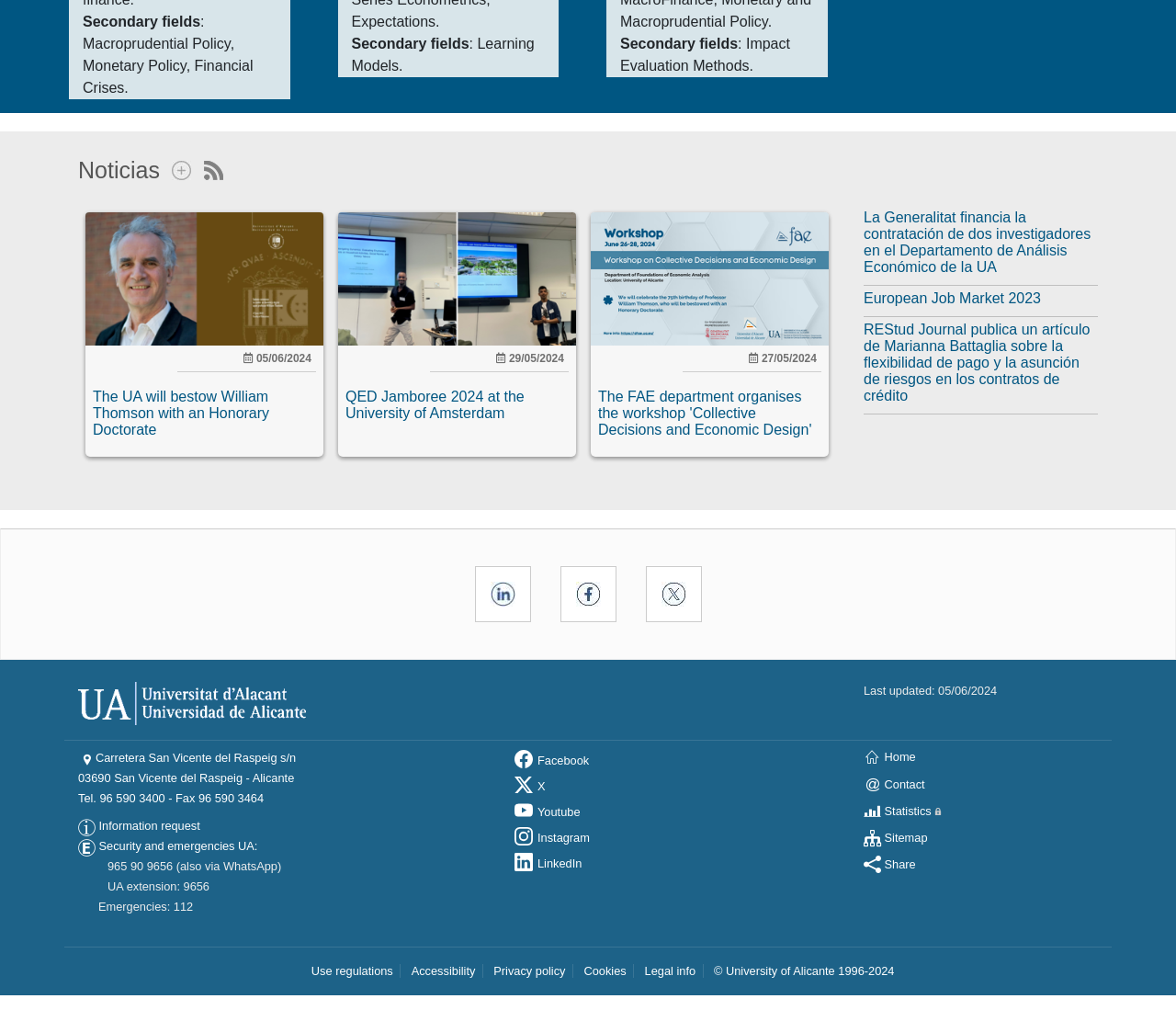Answer the following query concisely with a single word or phrase:
What is the link to the Facebook page of the University of Alicante?

Facebook